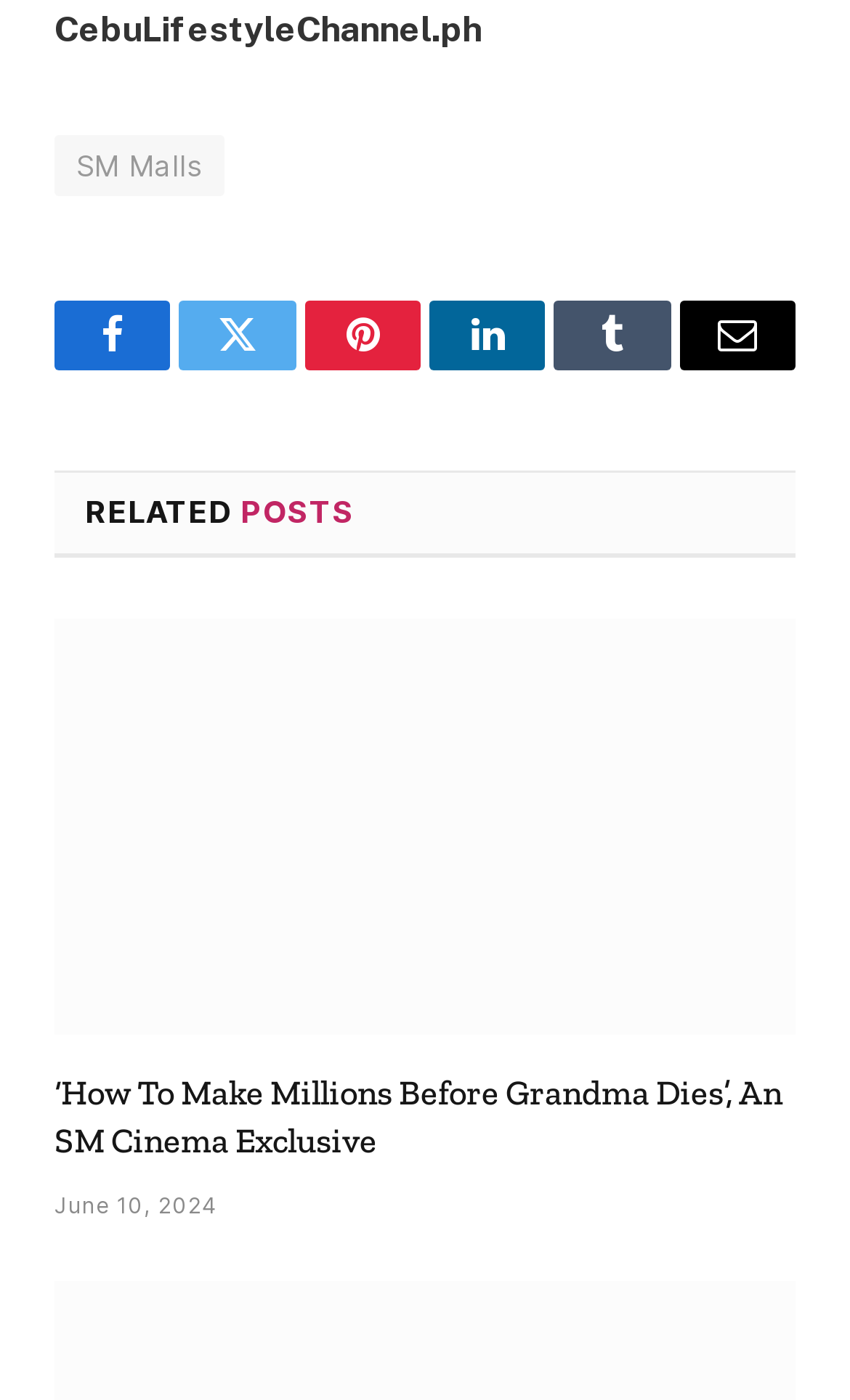Identify the bounding box coordinates necessary to click and complete the given instruction: "check posts on June 10, 2024".

[0.064, 0.851, 0.256, 0.869]